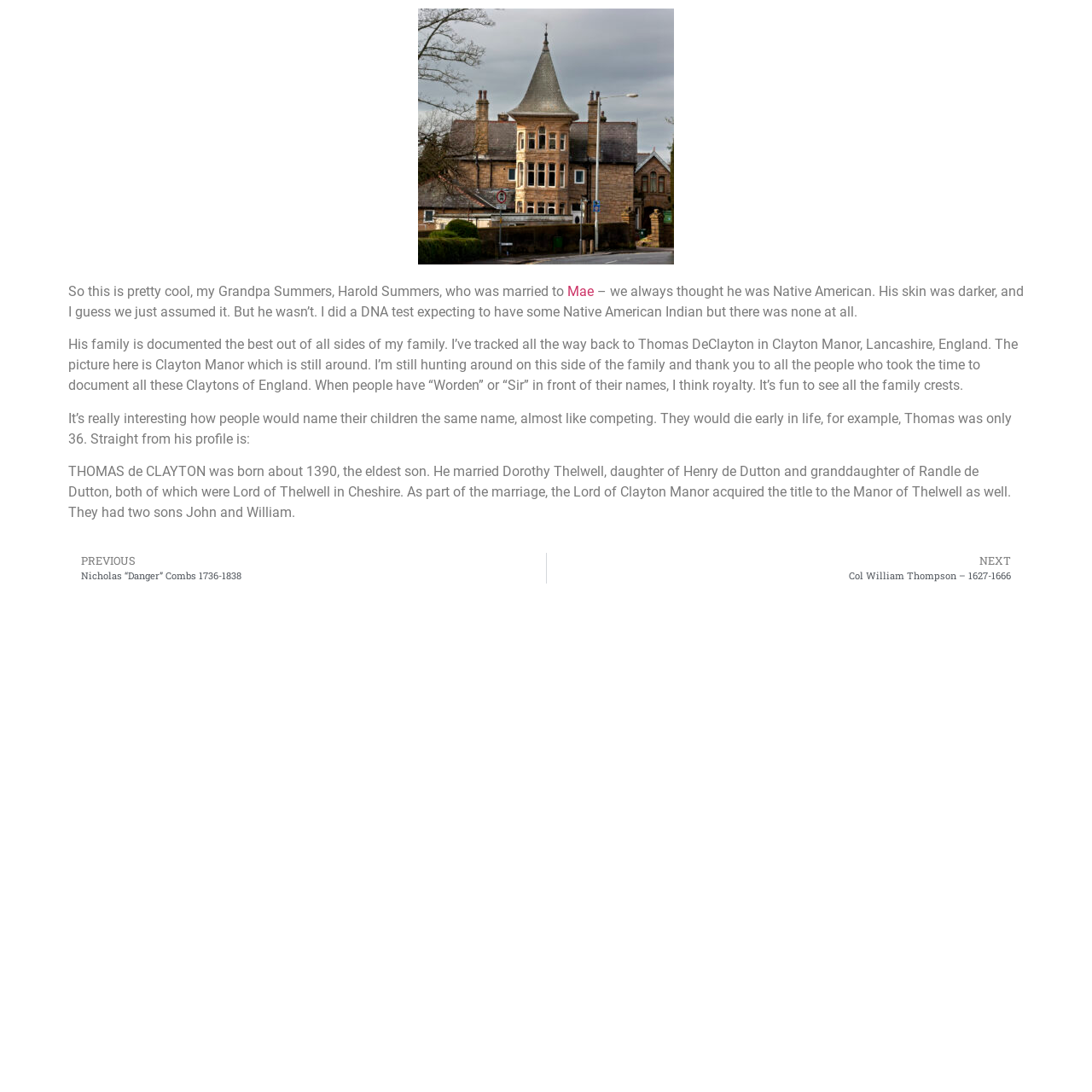Identify the bounding box of the UI element that matches this description: "PrevPreviousNicholas “Danger” Combs 1736-1838".

[0.062, 0.506, 0.5, 0.534]